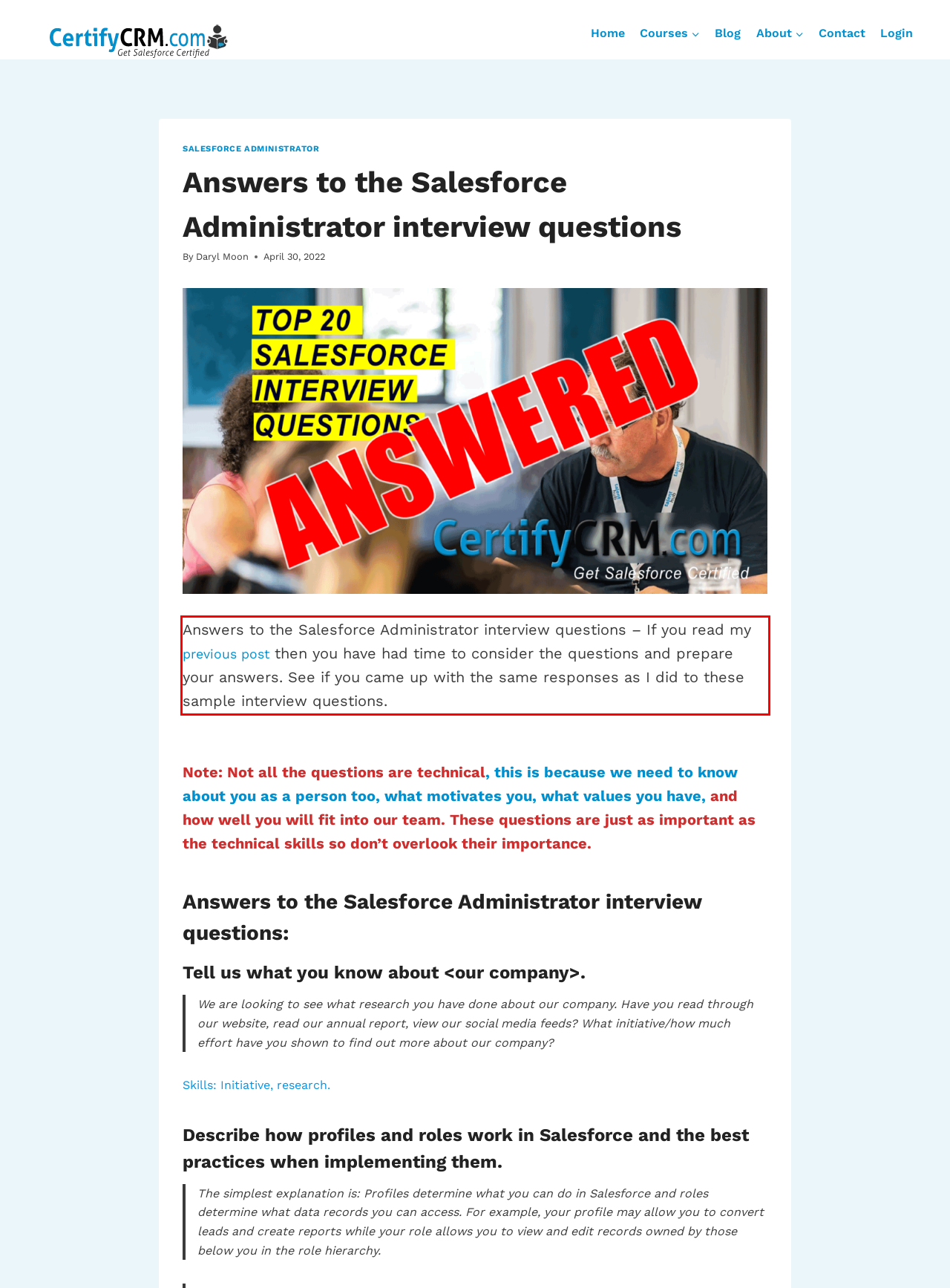Please look at the screenshot provided and find the red bounding box. Extract the text content contained within this bounding box.

Answers to the Salesforce Administrator interview questions – If you read my previous post then you have had time to consider the questions and prepare your answers. See if you came up with the same responses as I did to these sample interview questions.